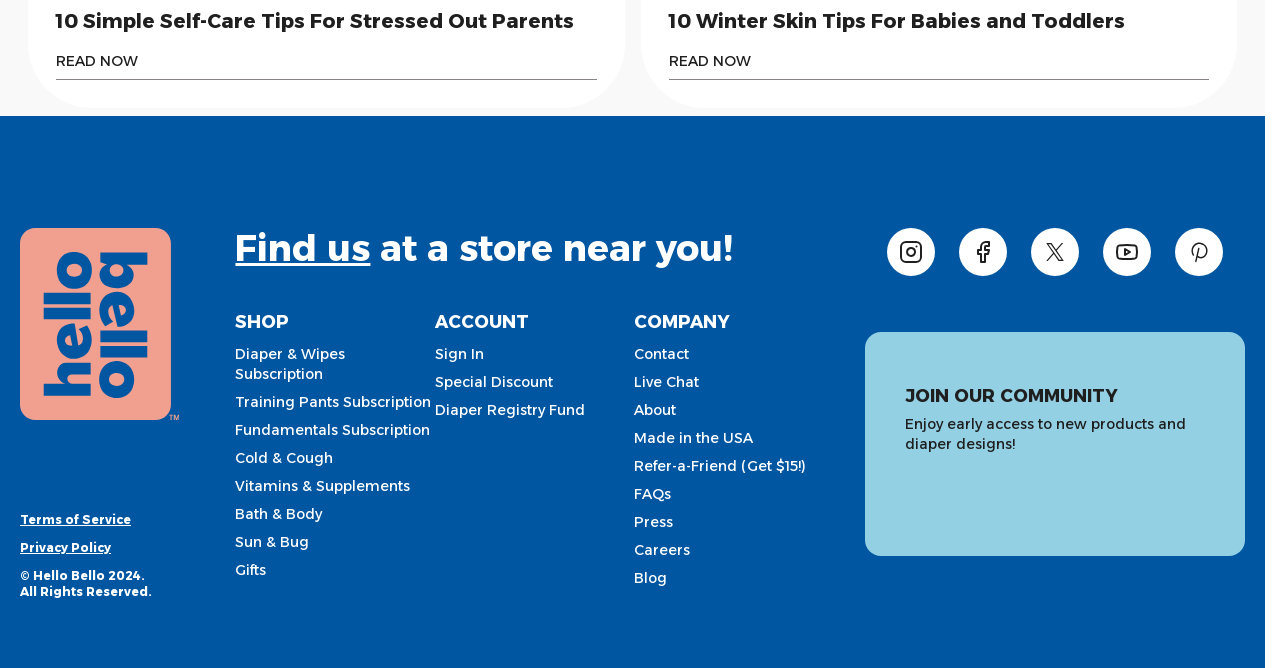How many social media links are there?
Could you answer the question in a detailed manner, providing as much information as possible?

I counted the number of social media links by looking at the links with logo descriptions, such as 'Instagram logo', 'Facebook logo', 'Twitter logo', 'YouTube logo', and 'Pinterest logo'. There are 5 of them.